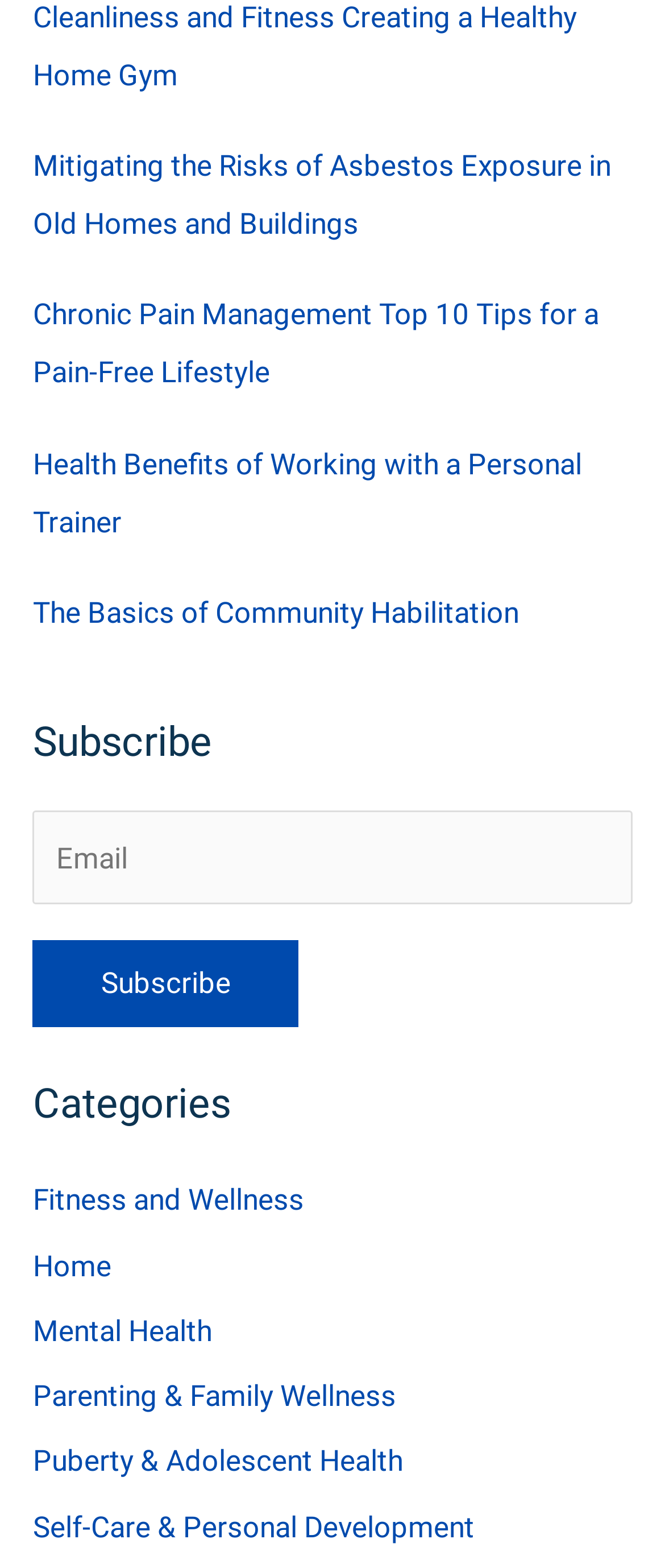Determine the bounding box coordinates of the section I need to click to execute the following instruction: "Learn about Chronic Pain Management". Provide the coordinates as four float numbers between 0 and 1, i.e., [left, top, right, bottom].

[0.049, 0.19, 0.9, 0.248]